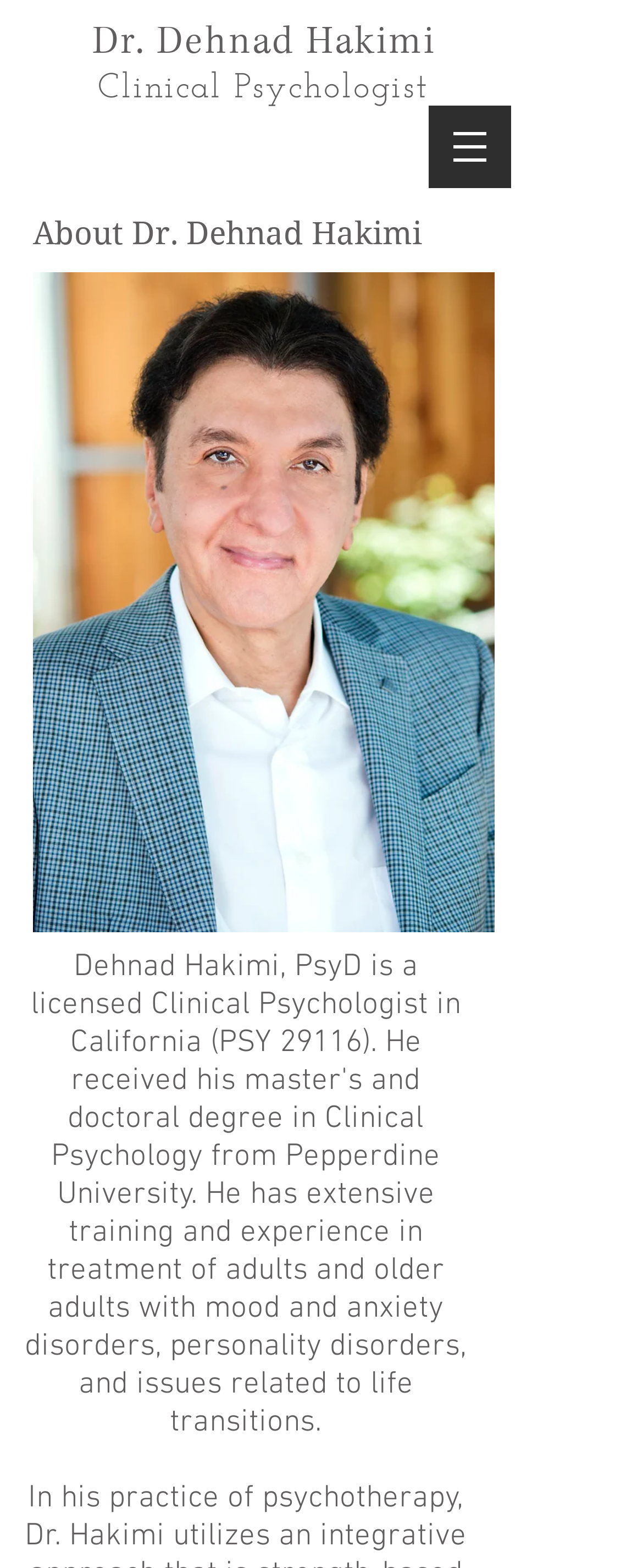What is the profession of Dr. Dehnad Hakimi?
Provide a one-word or short-phrase answer based on the image.

Clinical Psychologist